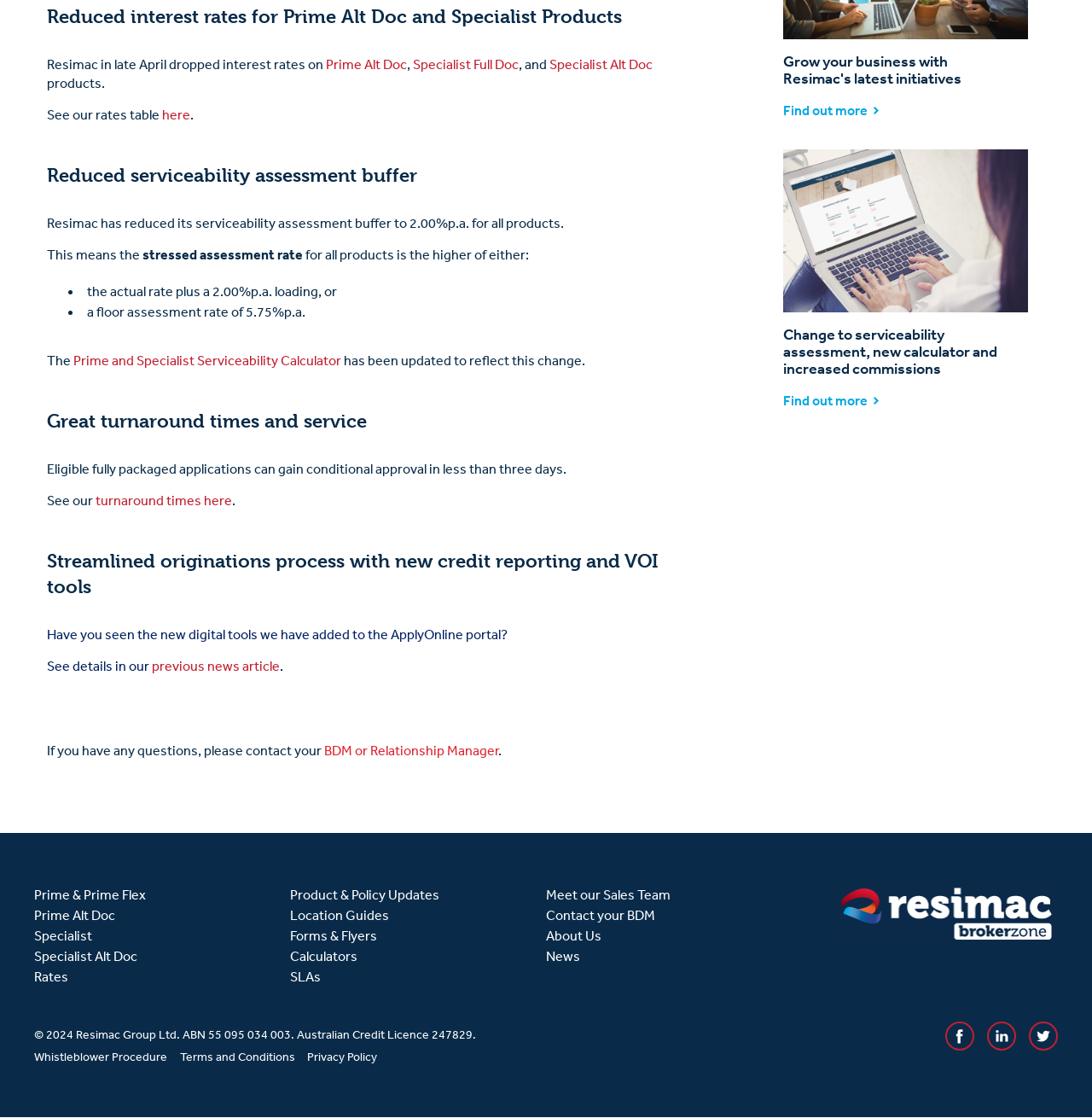Identify the bounding box for the element characterized by the following description: "Terms and Conditions".

[0.164, 0.938, 0.275, 0.952]